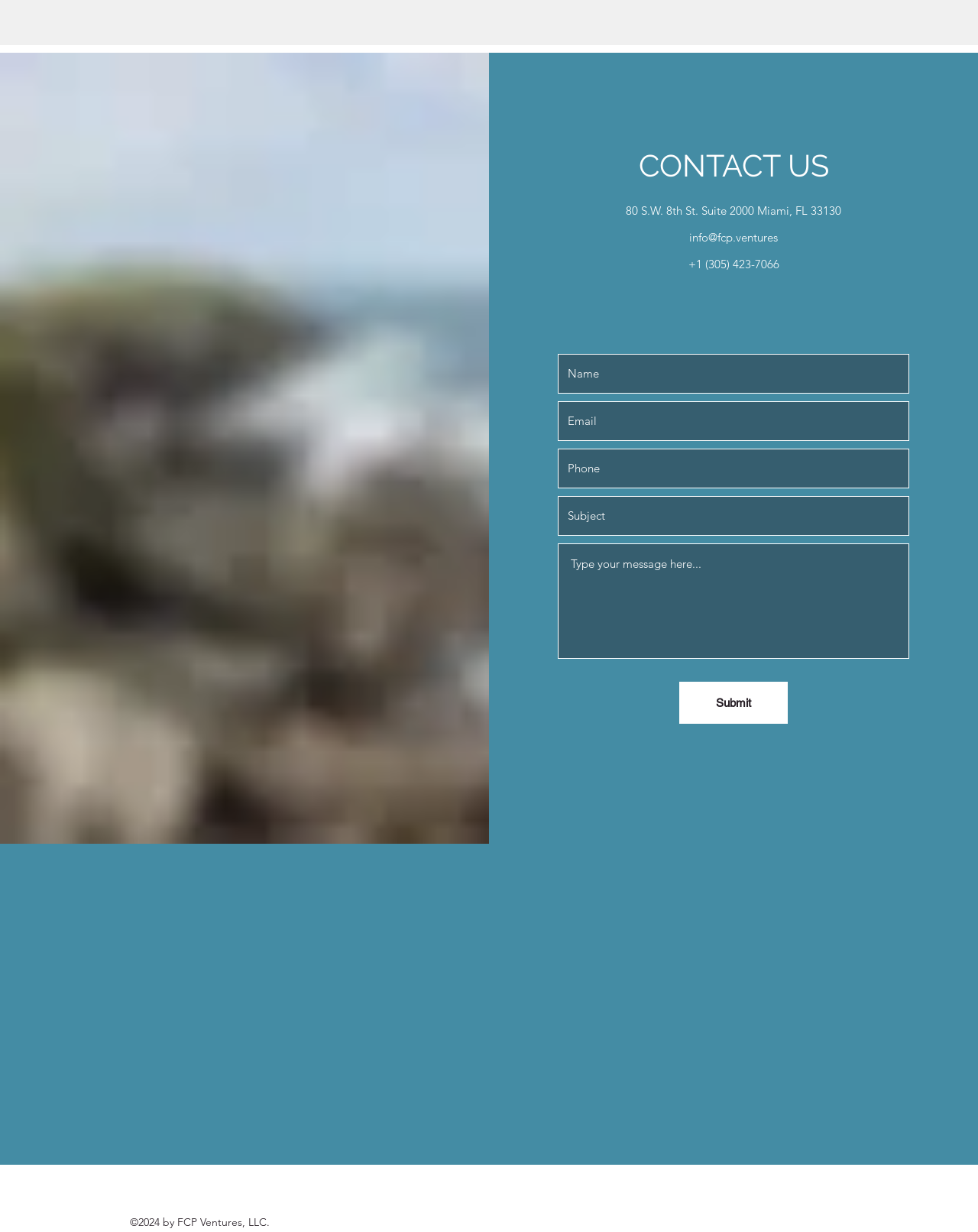What is the address of FCP Ventures?
Use the screenshot to answer the question with a single word or phrase.

80 S.W. 8th St. Suite 2000 Miami, FL 33130